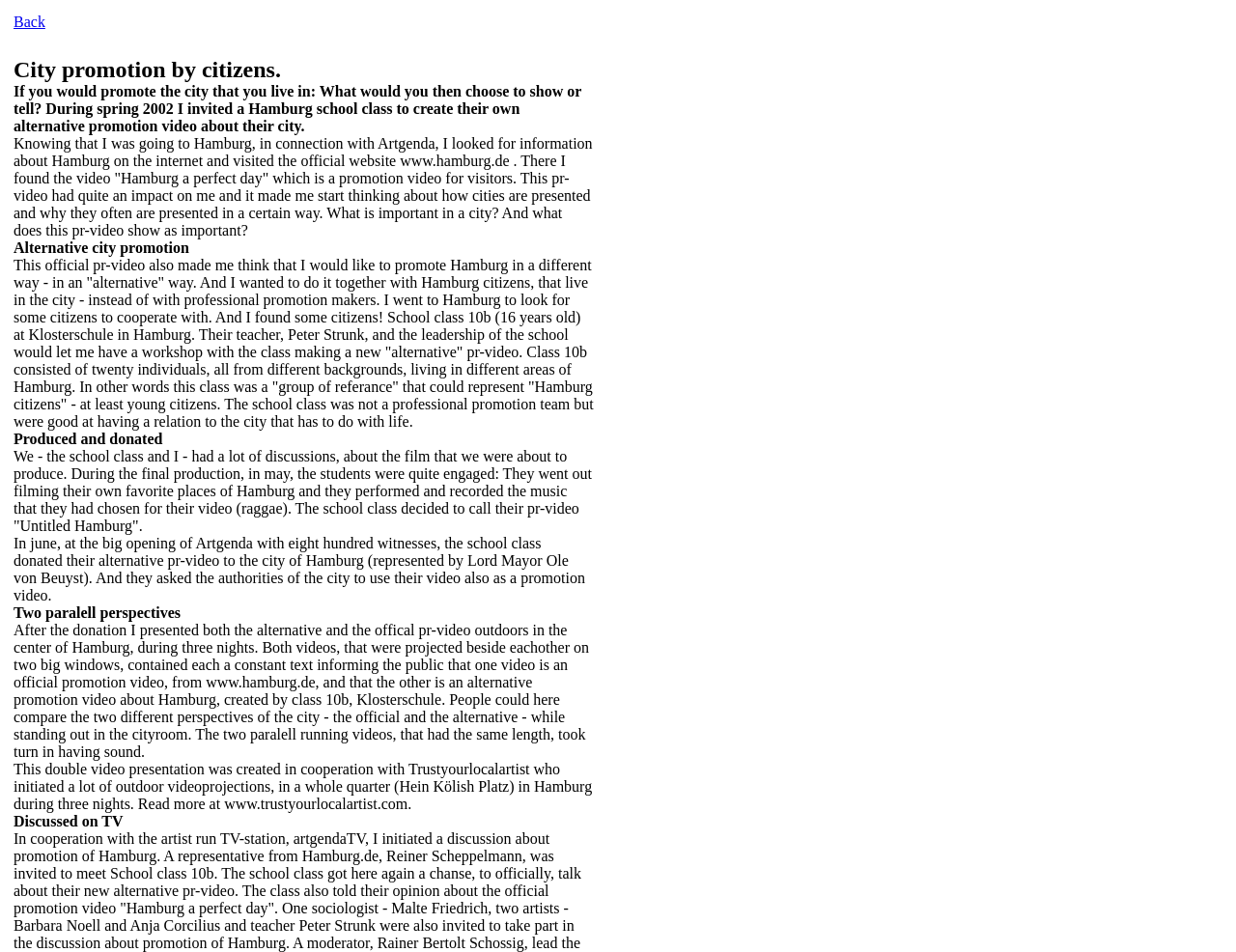What is the name of the school where the workshop took place?
Can you provide a detailed and comprehensive answer to the question?

The text mentions 'School class 10b at Klosterschule in Hamburg' which indicates that the workshop took place at Klosterschule. This information is found in the StaticText element with the bounding box coordinates [0.011, 0.27, 0.48, 0.451].